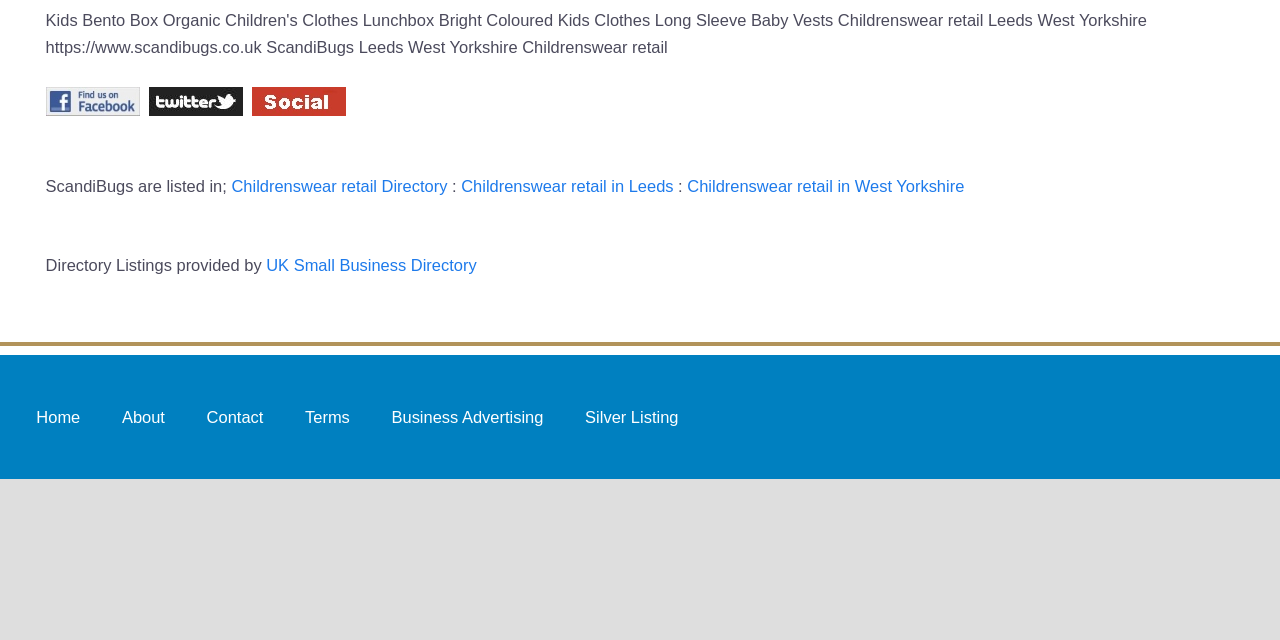Determine the bounding box for the HTML element described here: "Terms". The coordinates should be given as [left, top, right, bottom] with each number being a float between 0 and 1.

[0.228, 0.617, 0.283, 0.684]